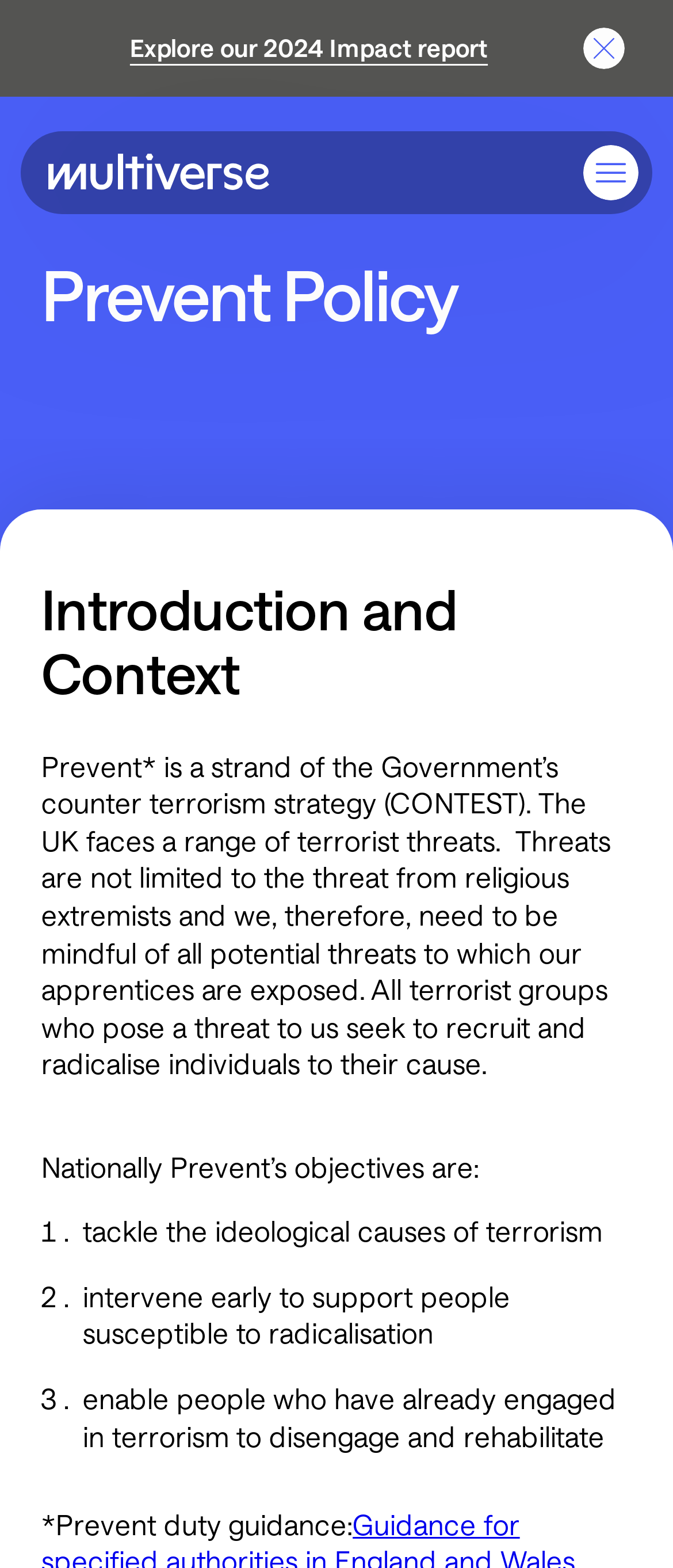Use a single word or phrase to respond to the question:
What is the purpose of the link 'Explore our 2024 Impact report'?

To explore impact report